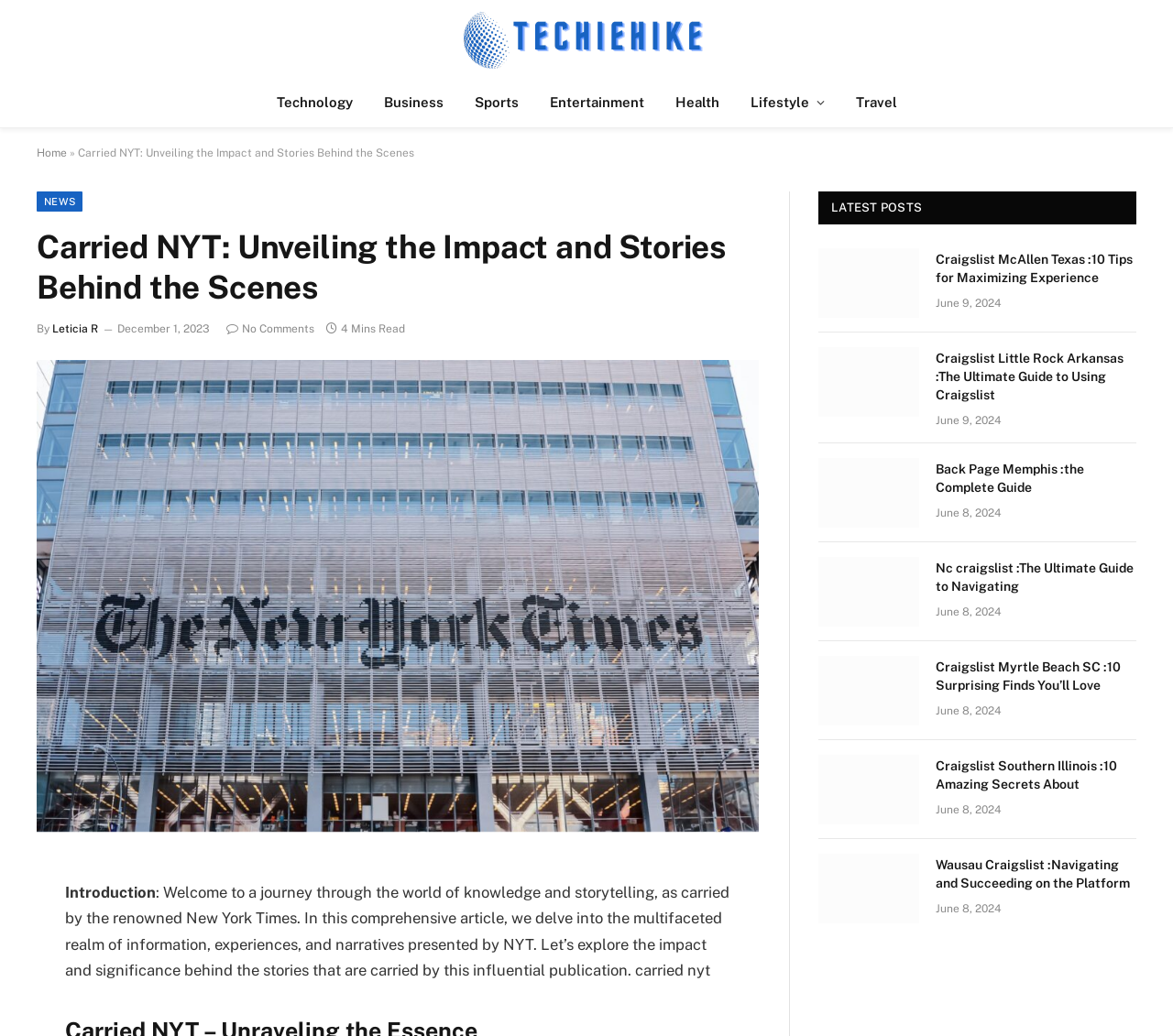Determine the heading of the webpage and extract its text content.

Carried NYT: Unveiling the Impact and Stories Behind the Scenes